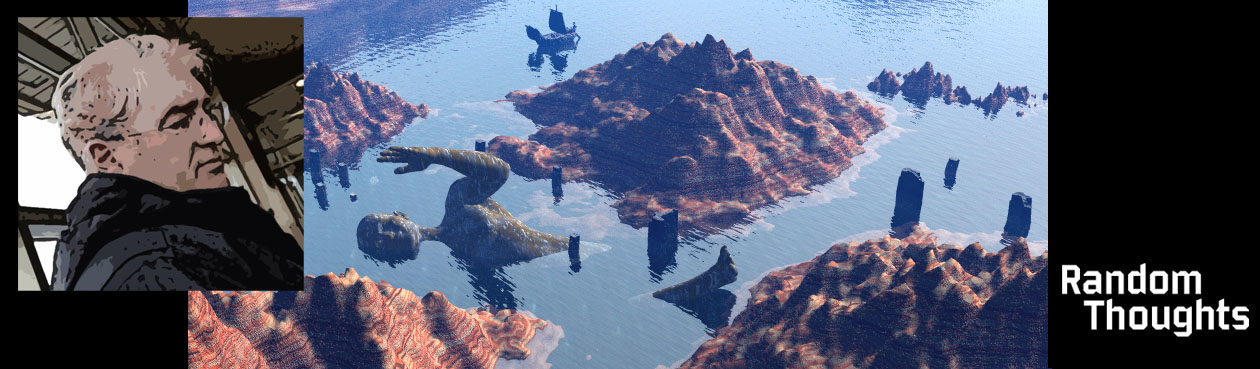Please provide a comprehensive response to the question below by analyzing the image: 
What is the purpose of the text 'Random Thoughts'?

The text 'Random Thoughts' is displayed prominently in bold, modern typography on the right side of the image, and it is stated to 'integrate seamlessly with the artistic composition'. This suggests that the purpose of the text is to complement the visual elements of the image and create a cohesive whole.